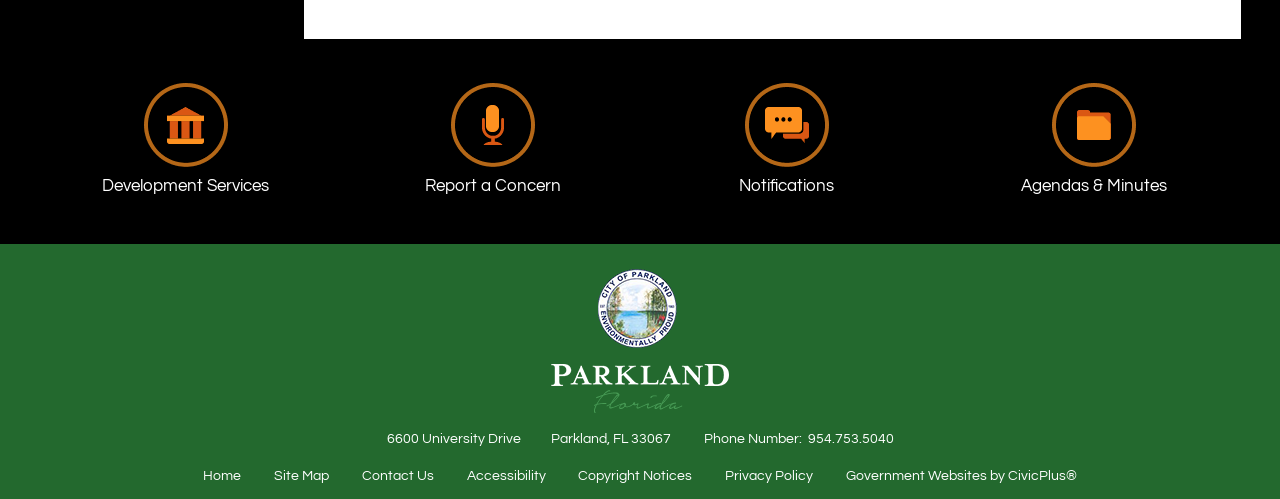Identify the bounding box coordinates of the clickable section necessary to follow the following instruction: "Access Agendas & Minutes". The coordinates should be presented as four float numbers from 0 to 1, i.e., [left, top, right, bottom].

[0.74, 0.165, 0.969, 0.402]